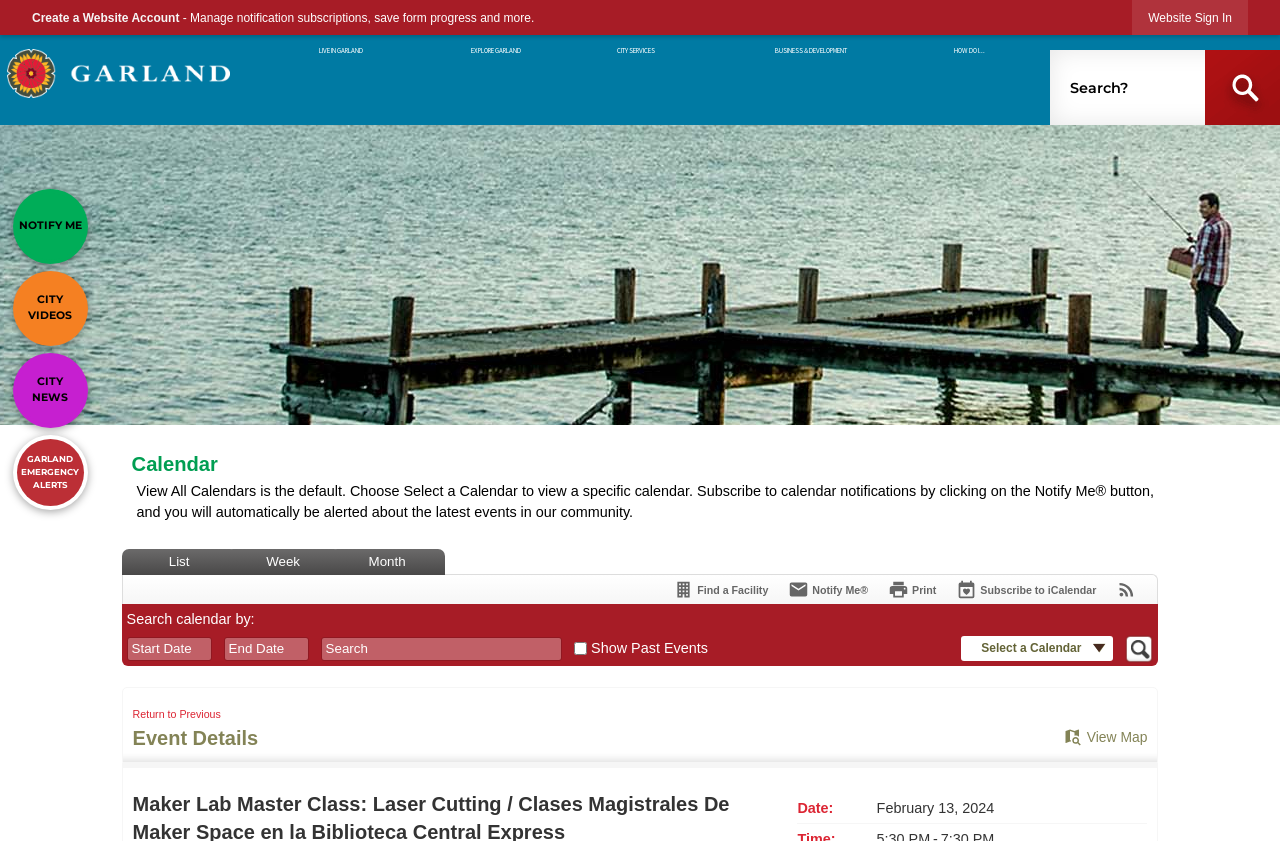Identify the bounding box coordinates for the element you need to click to achieve the following task: "View posts from January 2010". Provide the bounding box coordinates as four float numbers between 0 and 1, in the form [left, top, right, bottom].

None